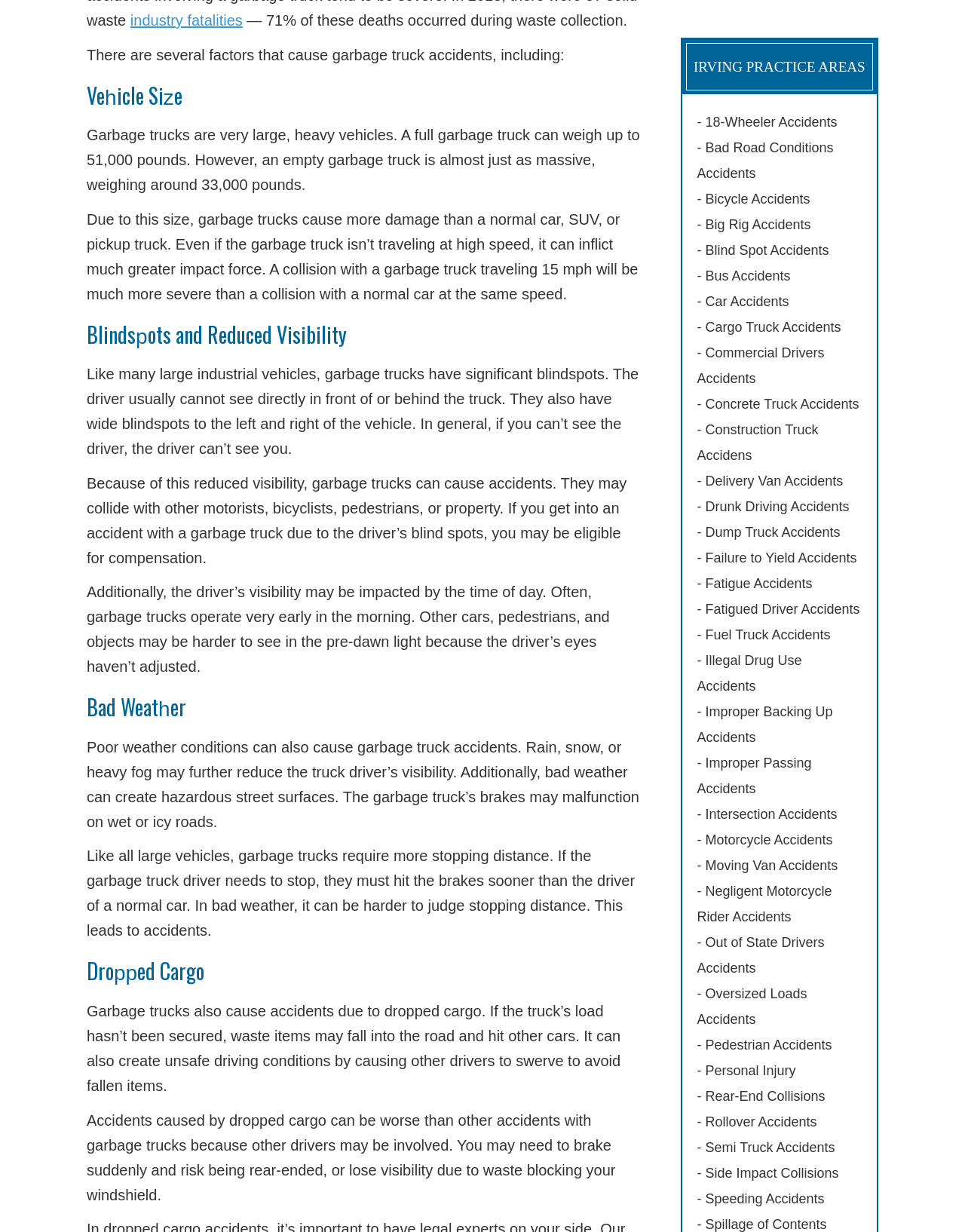Find the bounding box coordinates for the HTML element specified by: "Improper Backing Up Accidents".

[0.722, 0.572, 0.863, 0.605]